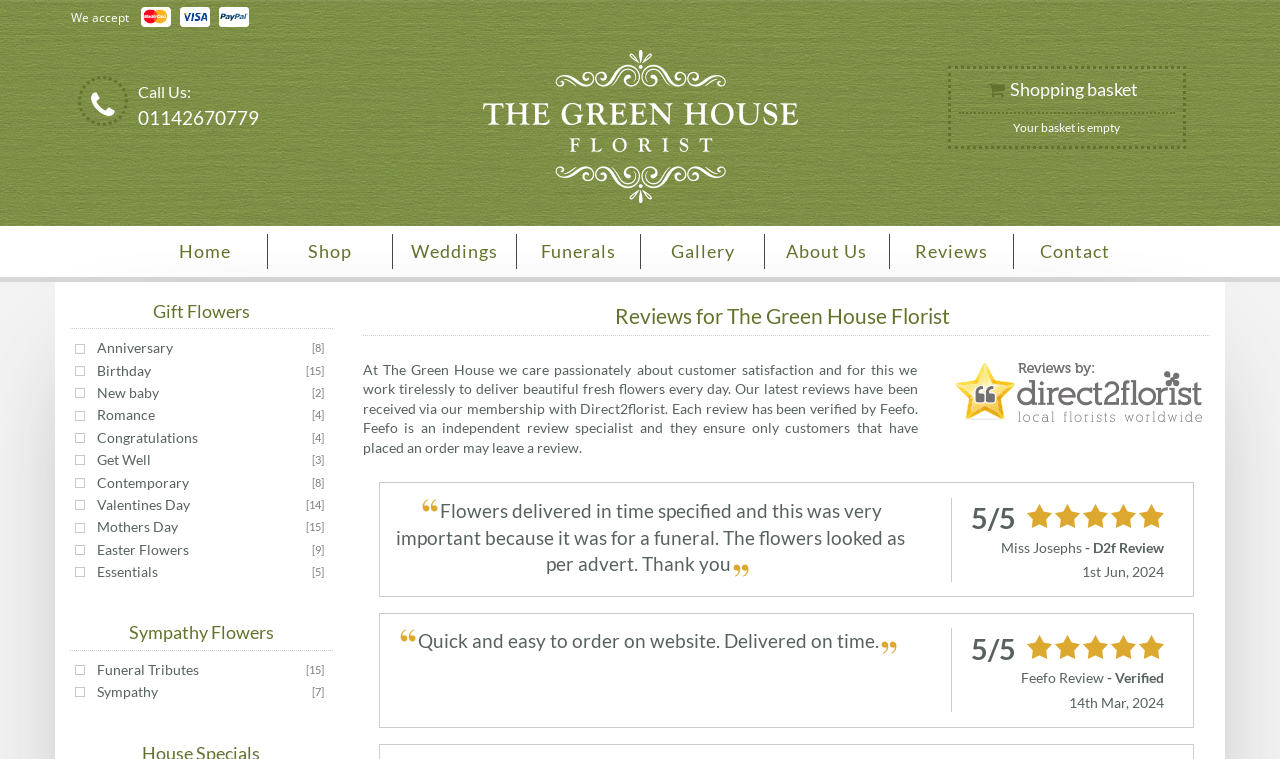Pinpoint the bounding box coordinates of the element that must be clicked to accomplish the following instruction: "Search for something using the 'Open Search Bar' link". The coordinates should be in the format of four float numbers between 0 and 1, i.e., [left, top, right, bottom].

None